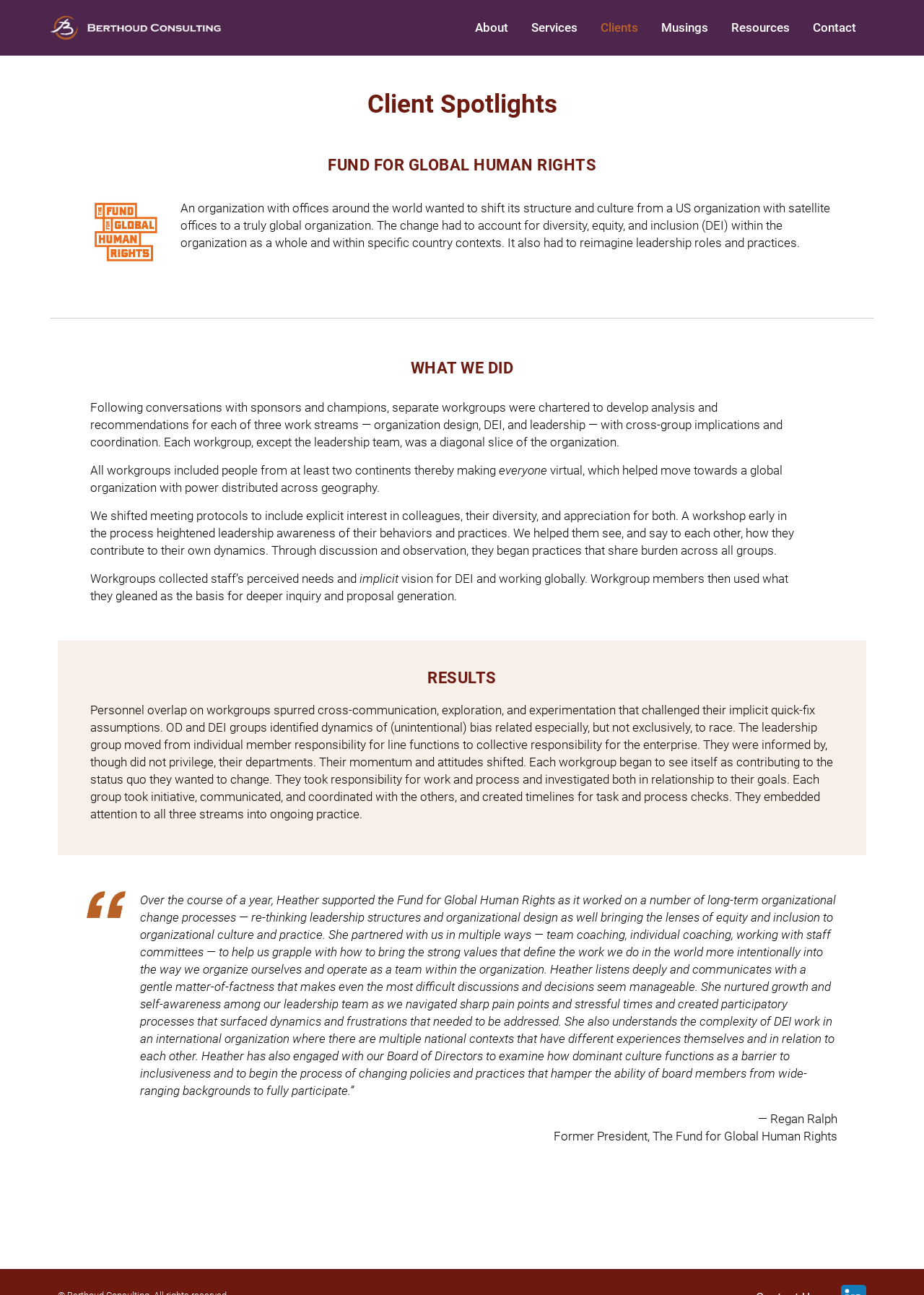What is the organization's goal?
Answer the question with detailed information derived from the image.

Based on the webpage content, the organization wants to shift its structure and culture from a US organization with satellite offices to a truly global organization, which means it wants to become a global organization with power distributed across geography.